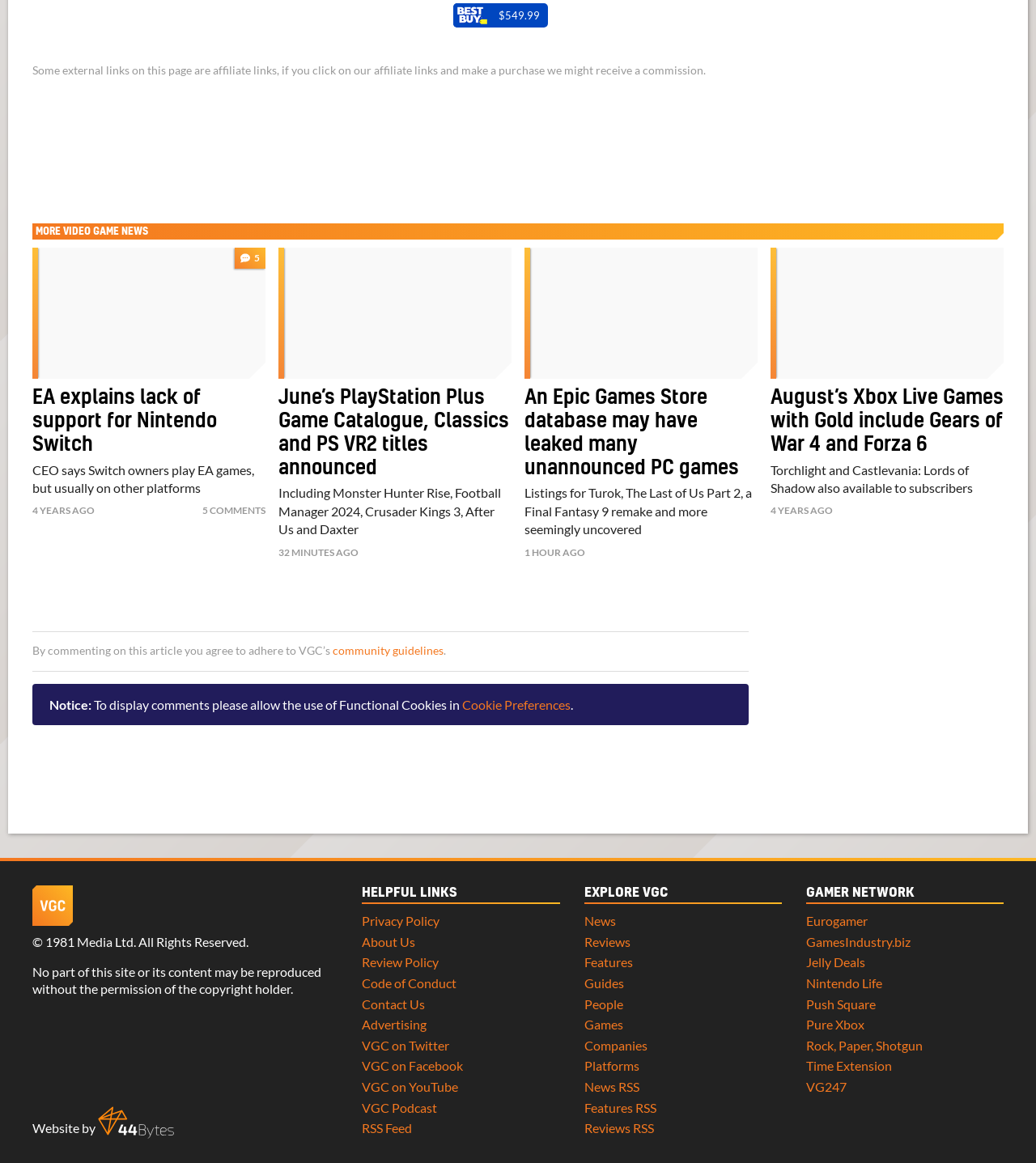Could you specify the bounding box coordinates for the clickable section to complete the following instruction: "View the comments on the article 'June’s PlayStation Plus Game Catalogue, Classics and PS VR2 titles announced'"?

[0.195, 0.434, 0.256, 0.444]